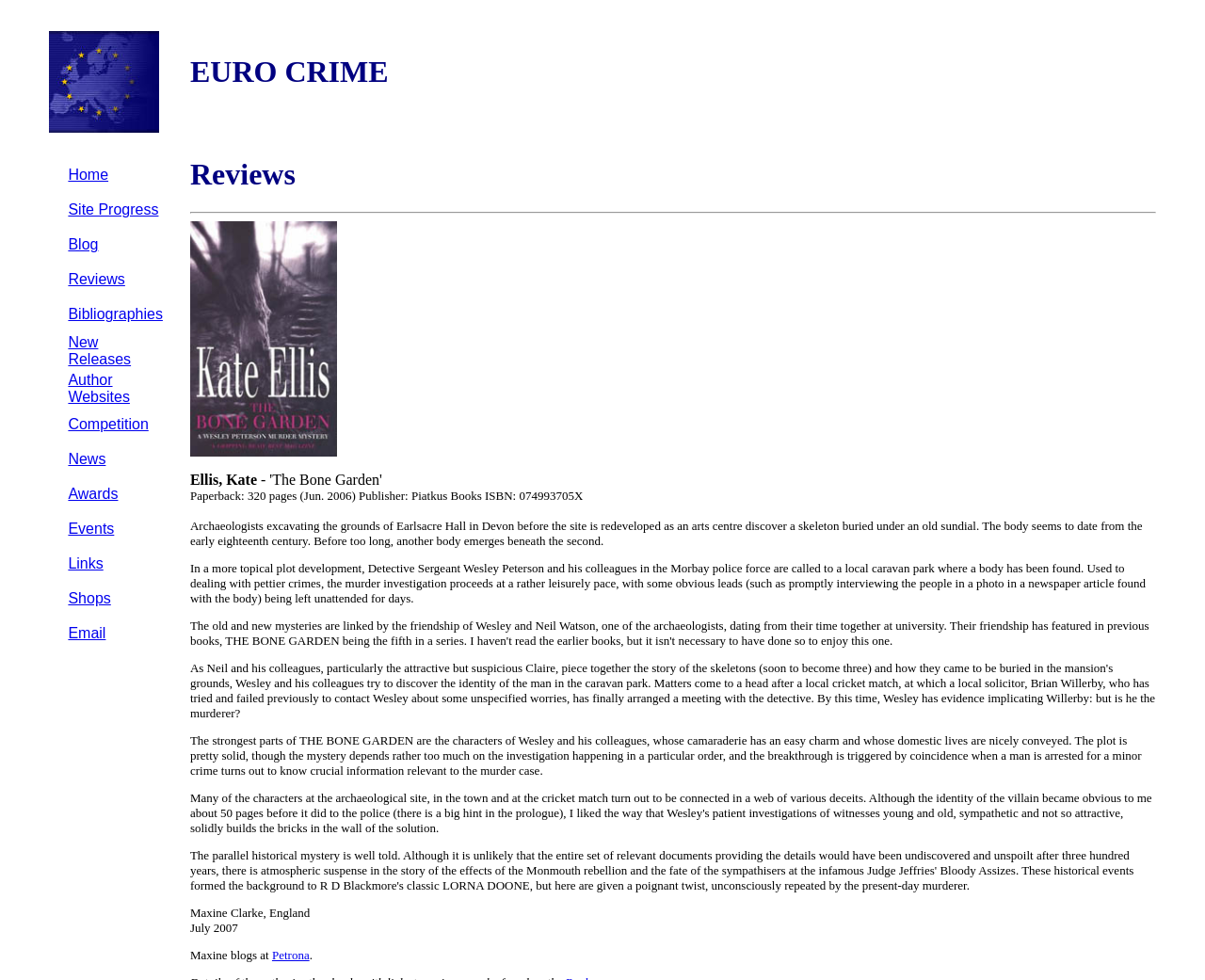What is the publisher of the book?
Utilize the image to construct a detailed and well-explained answer.

I found the publisher's name by looking at the text content of the webpage, specifically the static text element that says 'Paperback: 320 pages (Jun. 2006) Publisher: Piatkus Books ISBN: 074993705X'.